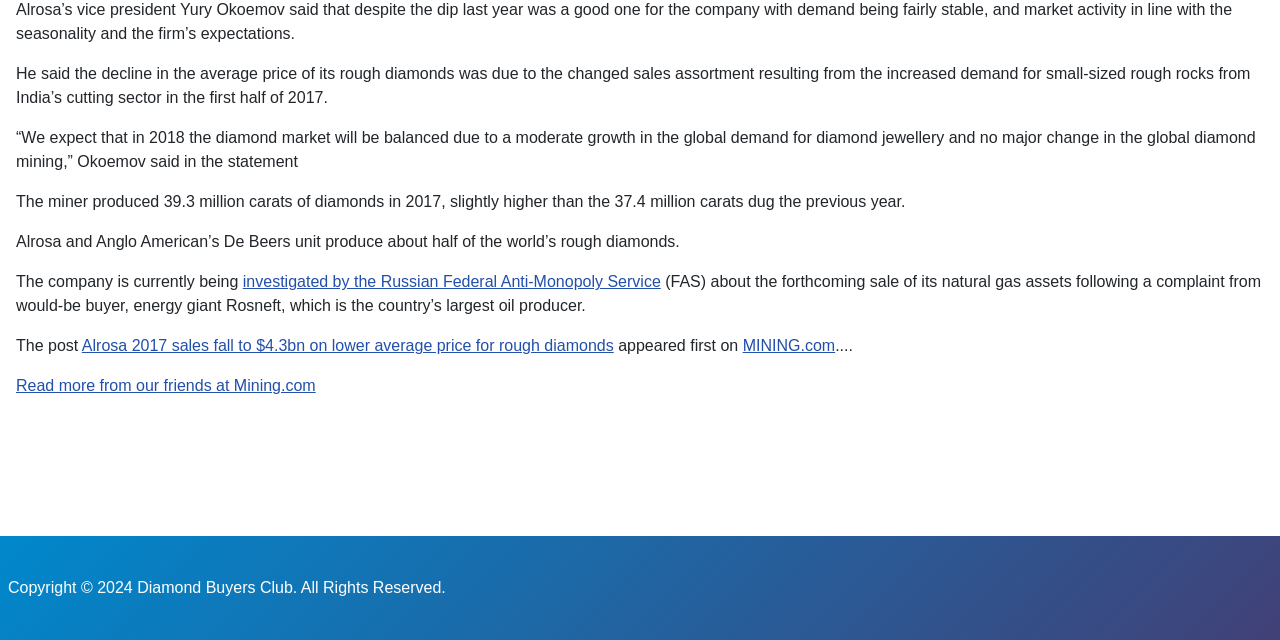Given the description "Liz Carroll", determine the bounding box of the corresponding UI element.

None